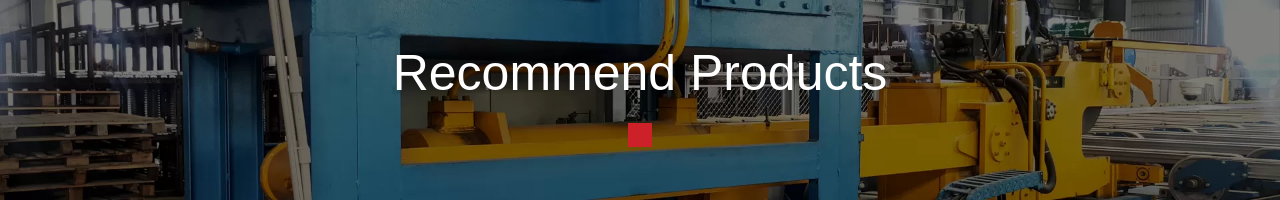What is the company name in the image?
Use the information from the image to give a detailed answer to the question.

The scene likely showcases equipment essential for the production and manipulation of aluminum rods and related products, emphasizing the operational capabilities of the Guangdong Coyo Precision Machinery Manufacturing Co., Ltd.